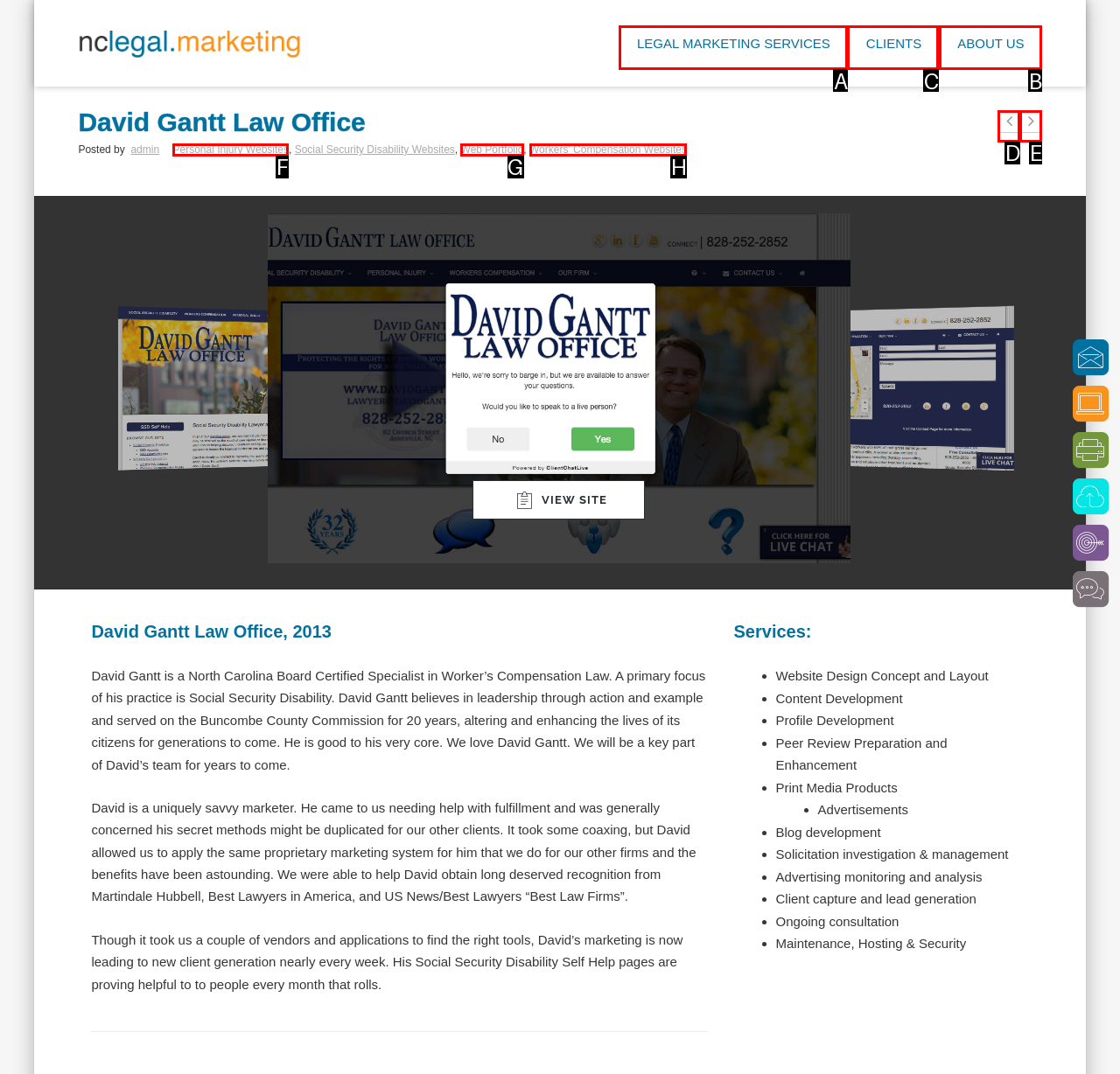Identify the HTML element you need to click to achieve the task: Check the 'CLIENTS' section. Respond with the corresponding letter of the option.

C